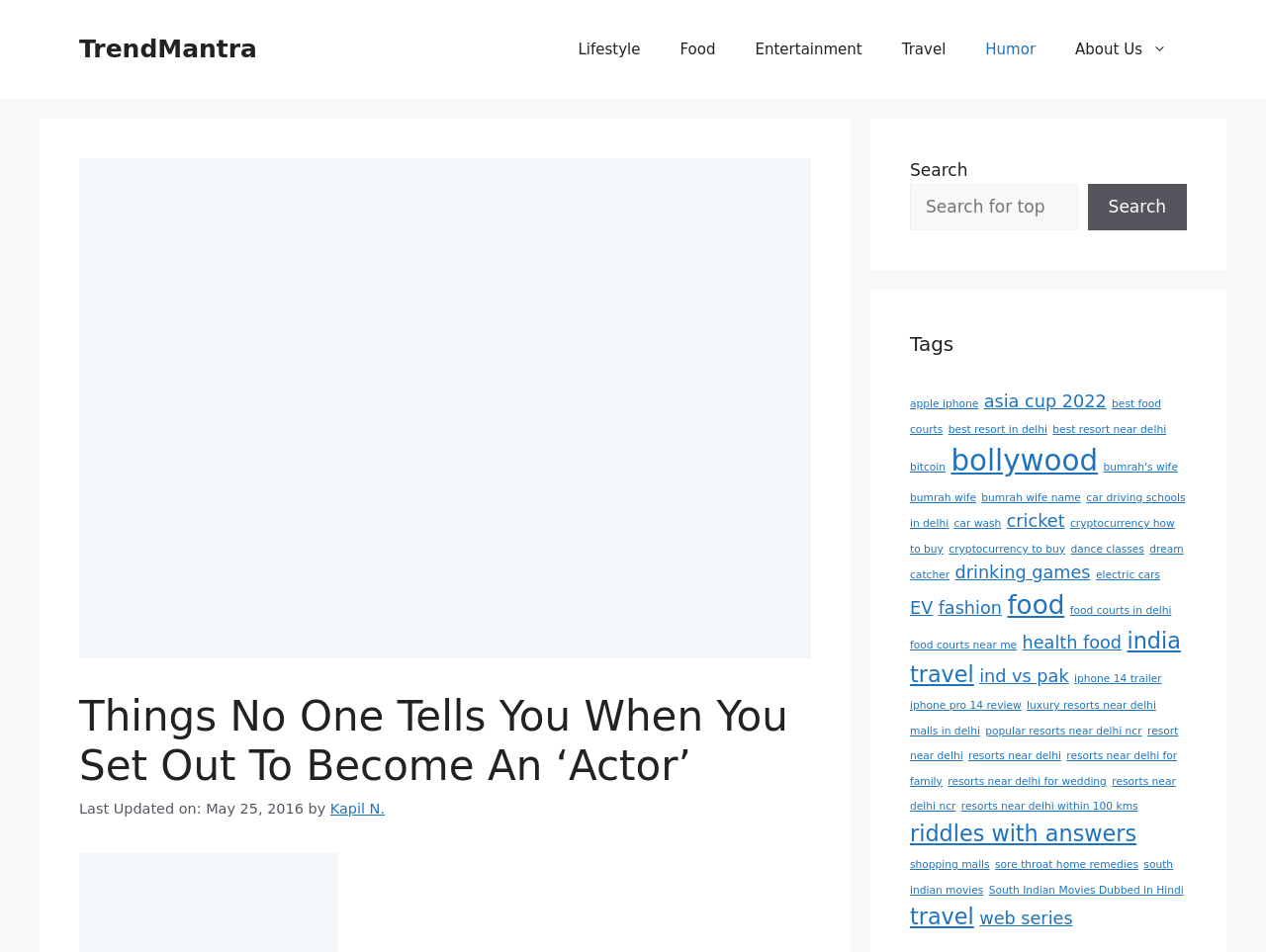Please answer the following question using a single word or phrase: 
What is the name of the website?

TrendMantra